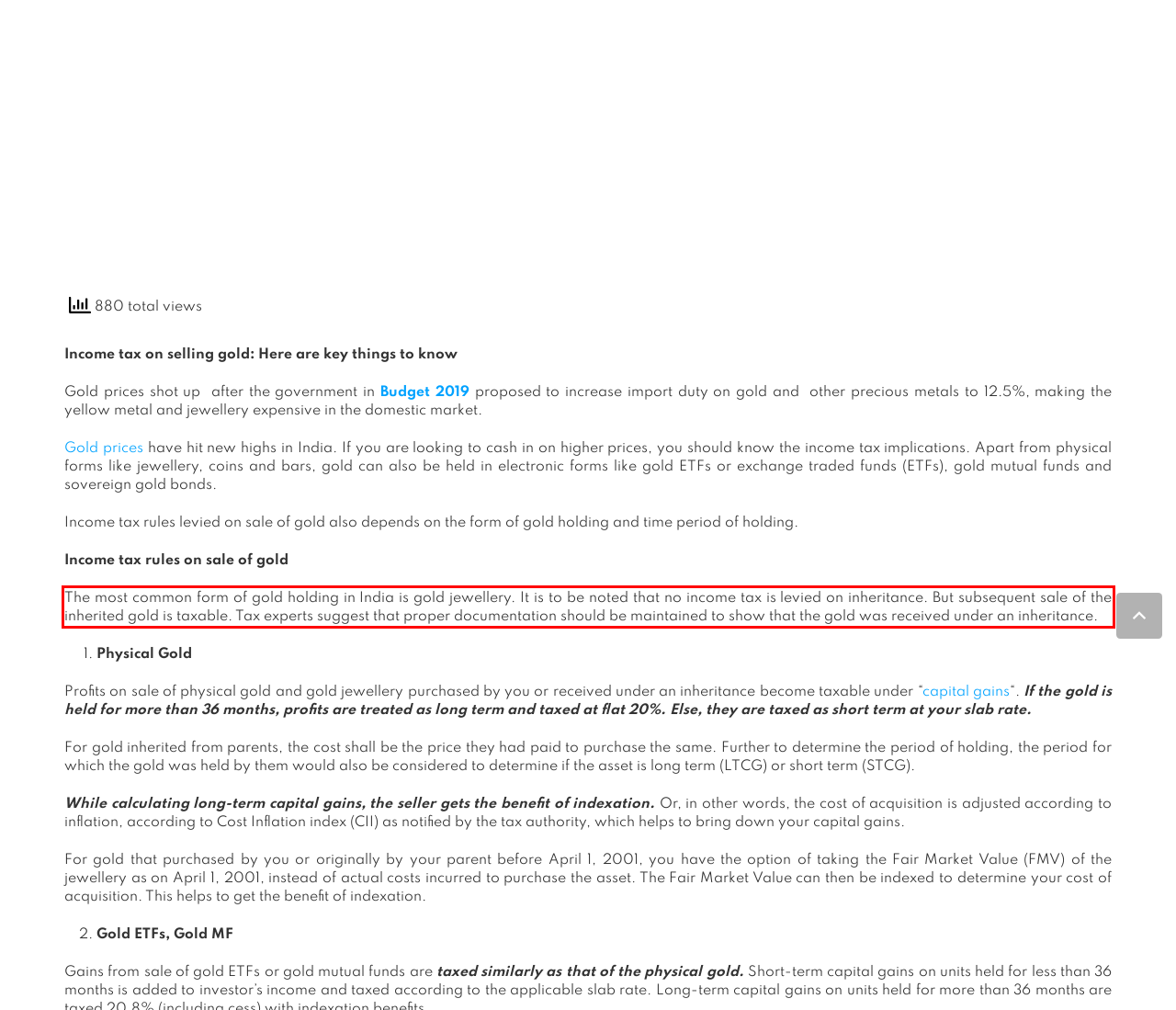Within the screenshot of the webpage, there is a red rectangle. Please recognize and generate the text content inside this red bounding box.

The most common form of gold holding in India is gold jewellery. It is to be noted that no income tax is levied on inheritance. But subsequent sale of the inherited gold is taxable. Tax experts suggest that proper documentation should be maintained to show that the gold was received under an inheritance.